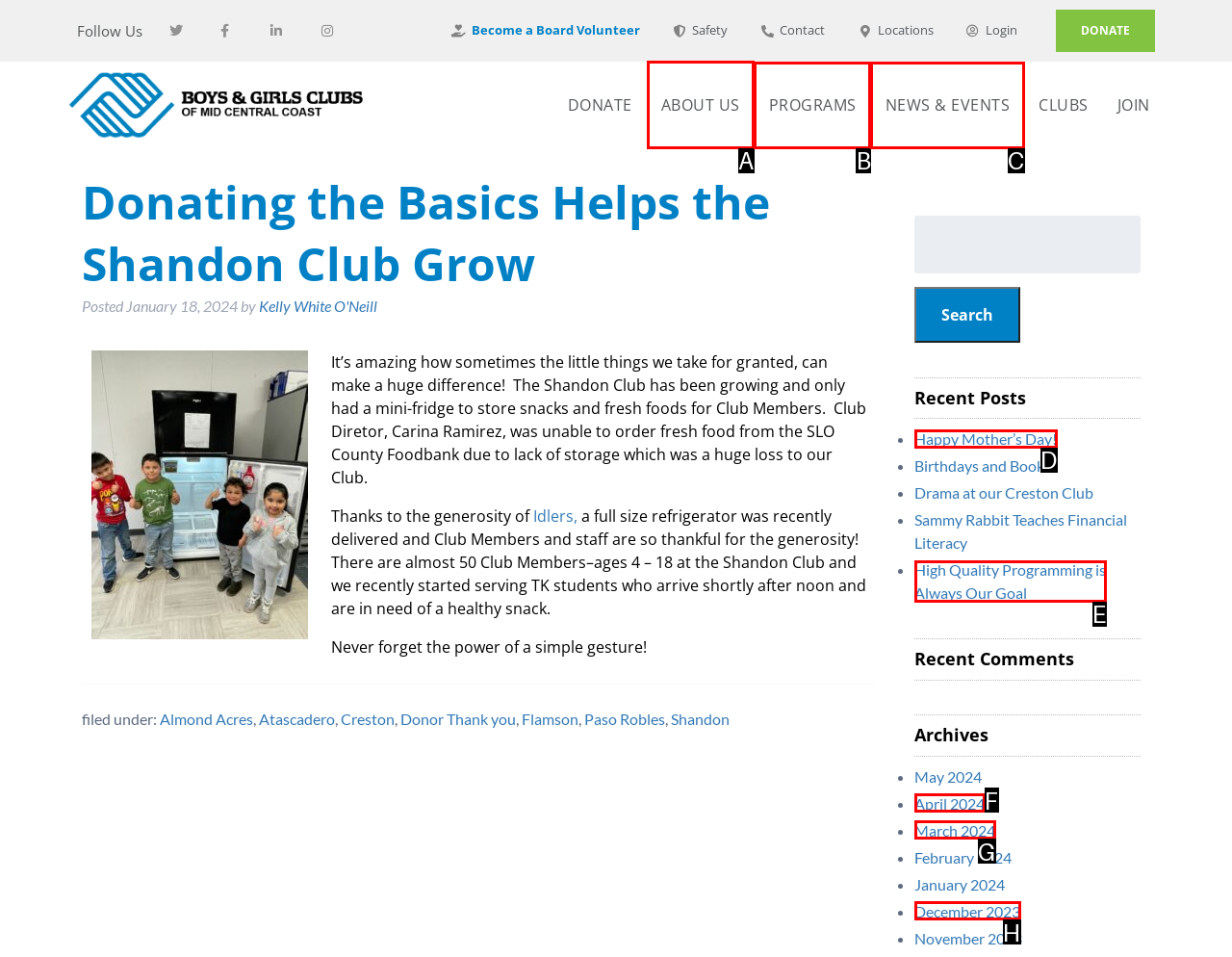Determine the letter of the UI element that you need to click to perform the task: Visit the 'About Us' page.
Provide your answer with the appropriate option's letter.

A